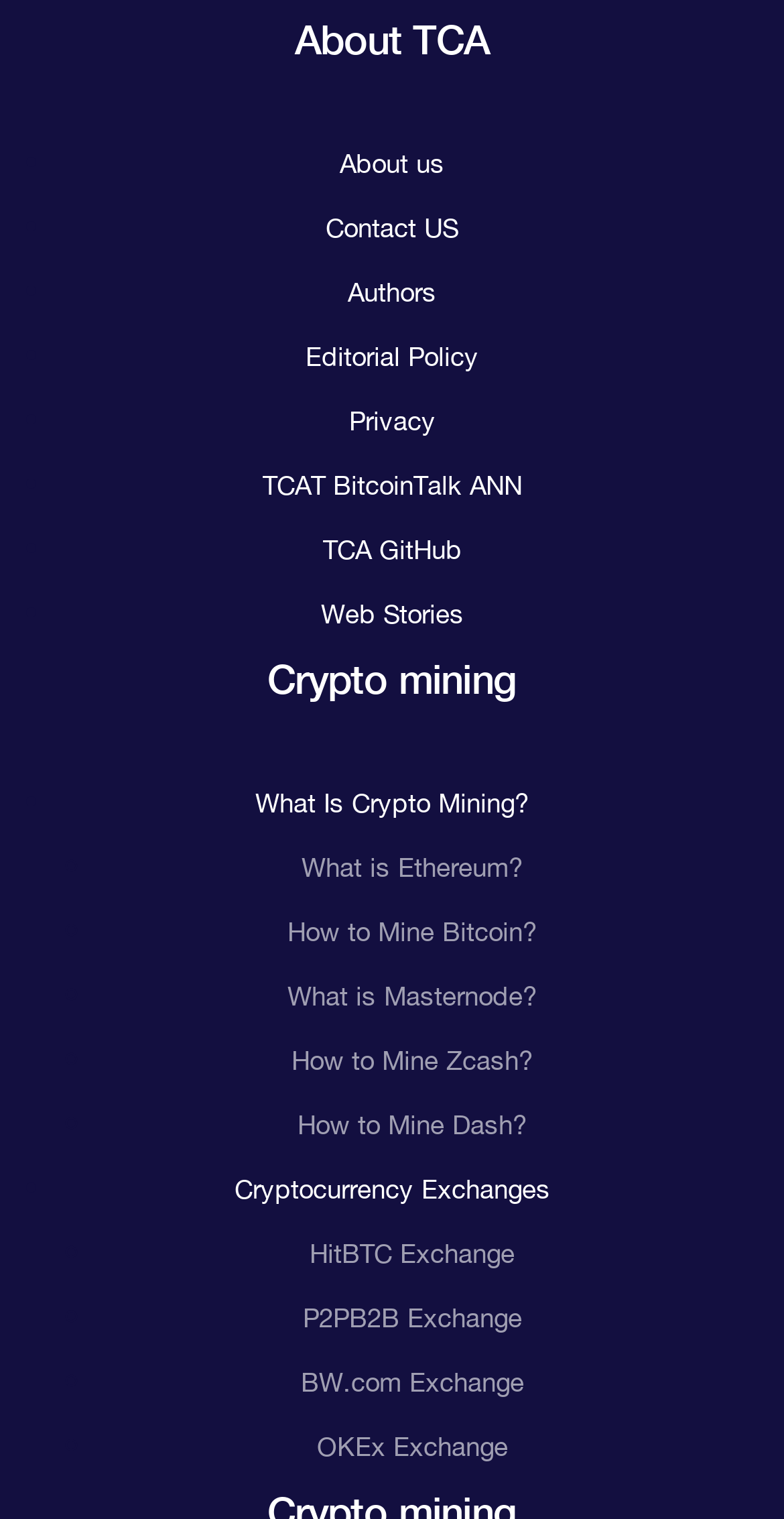Find the bounding box coordinates for the UI element that matches this description: "Cryptocurrency Exchanges".

[0.299, 0.773, 0.701, 0.792]